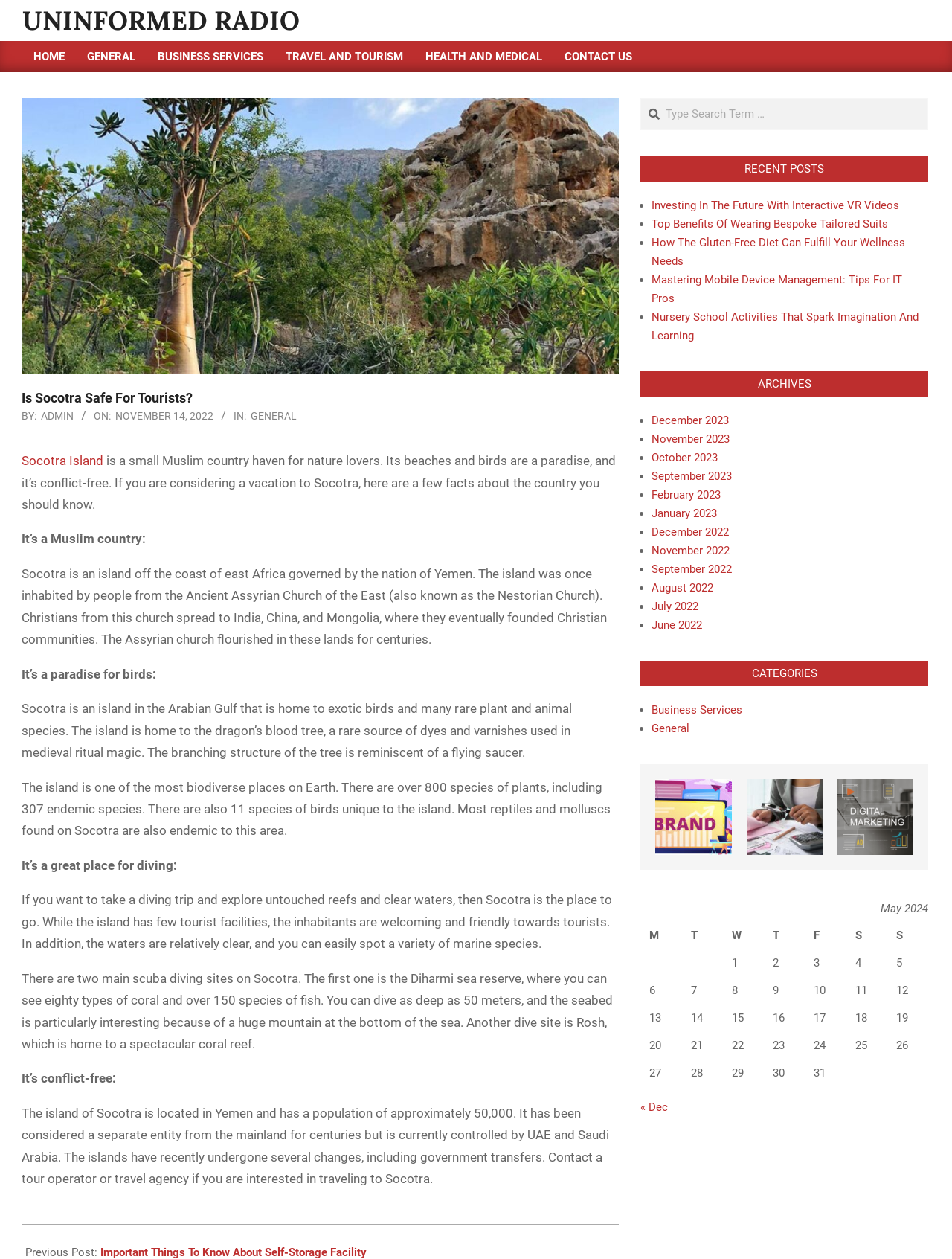Find and provide the bounding box coordinates for the UI element described here: "General". The coordinates should be given as four float numbers between 0 and 1: [left, top, right, bottom].

[0.263, 0.326, 0.312, 0.335]